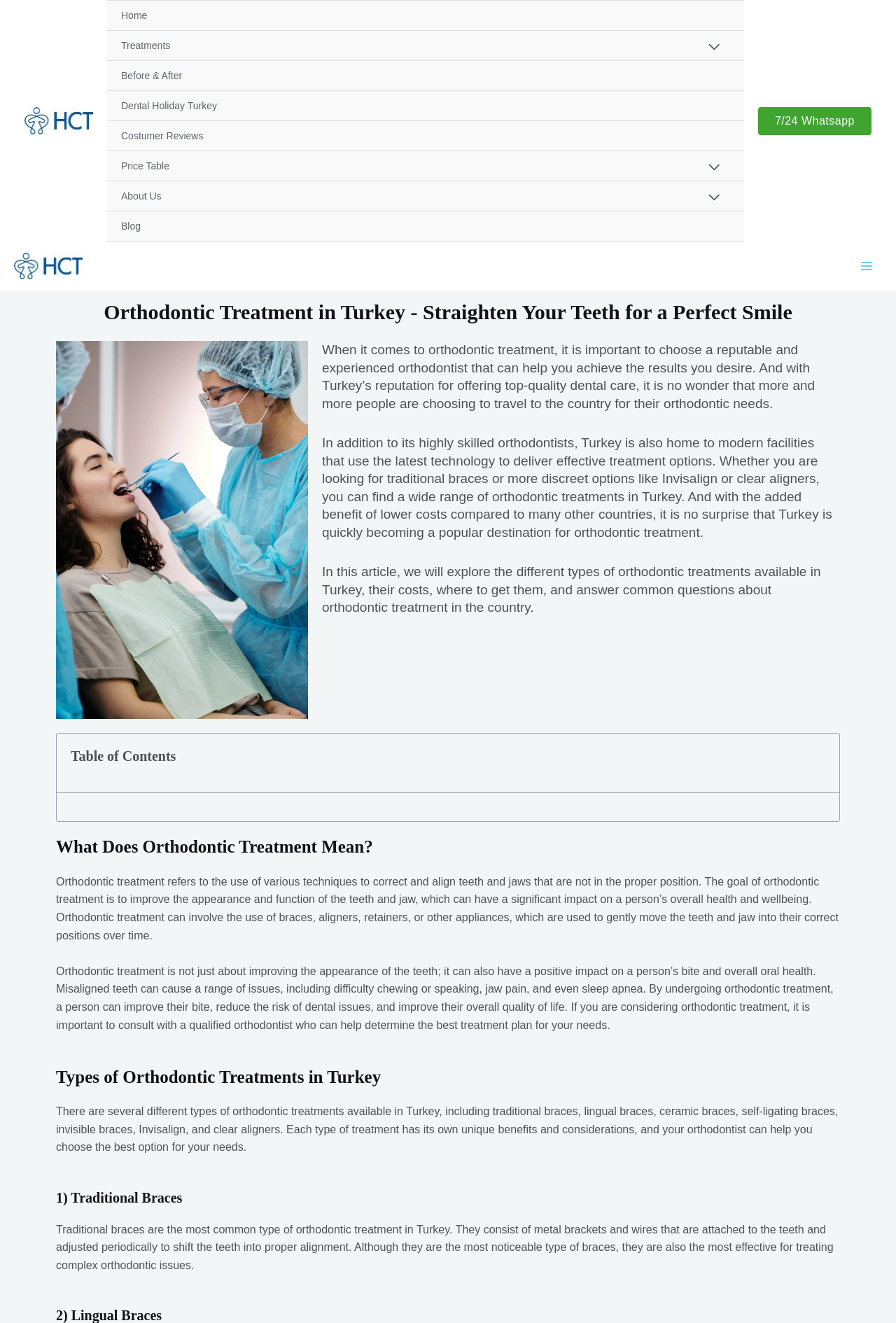What is the main topic of this webpage? Observe the screenshot and provide a one-word or short phrase answer.

Orthodontic treatment in Turkey